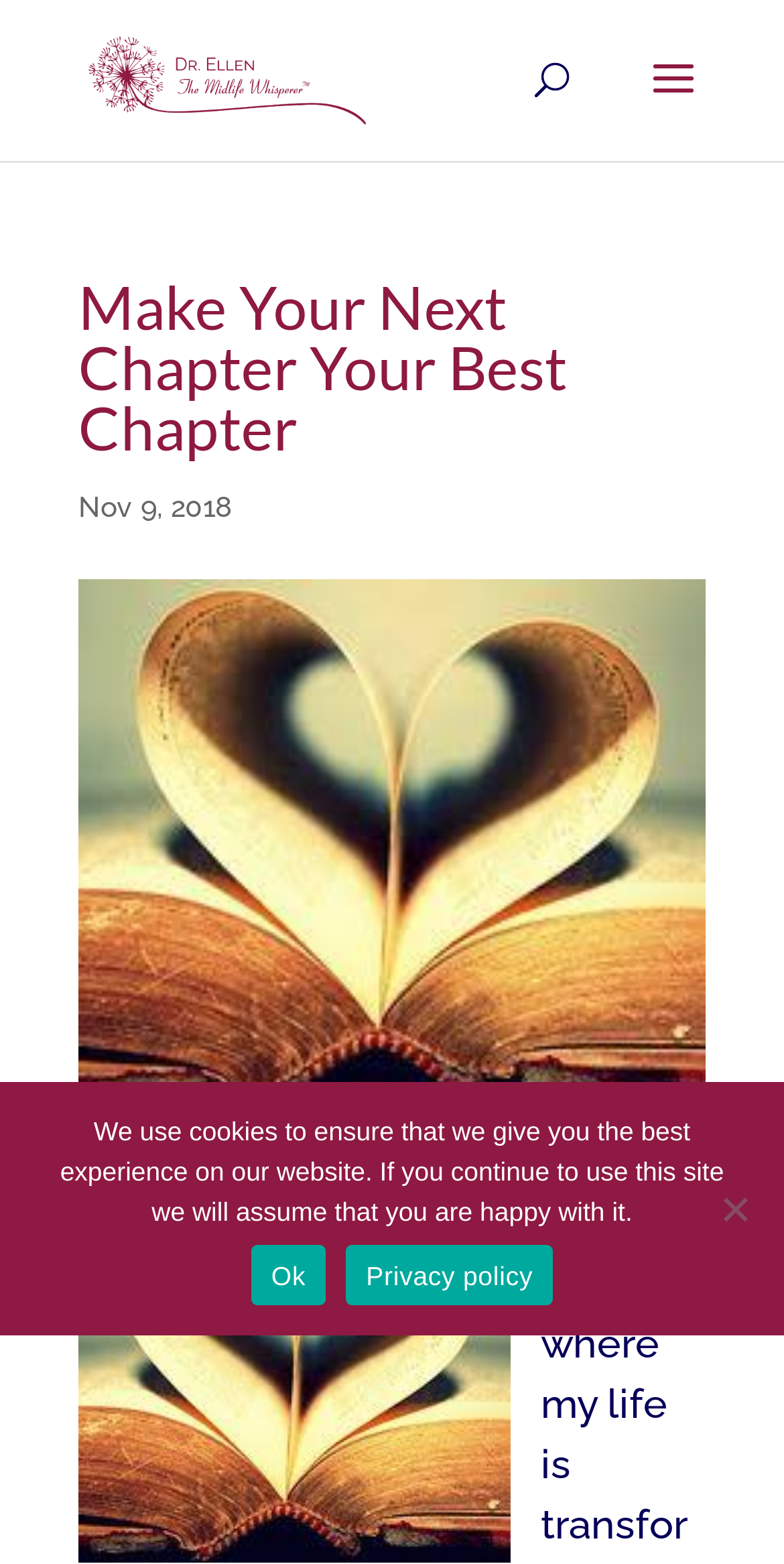Provide the text content of the webpage's main heading.

Make Your Next Chapter Your Best Chapter